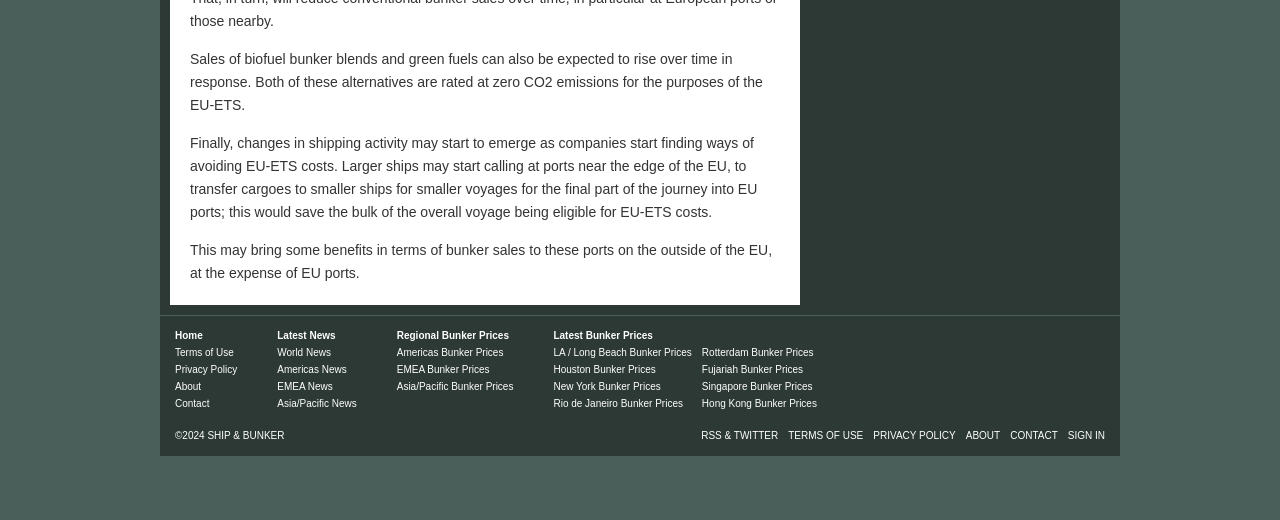Locate the bounding box coordinates of the area you need to click to fulfill this instruction: 'Check Regional Bunker Prices'. The coordinates must be in the form of four float numbers ranging from 0 to 1: [left, top, right, bottom].

[0.31, 0.634, 0.398, 0.655]